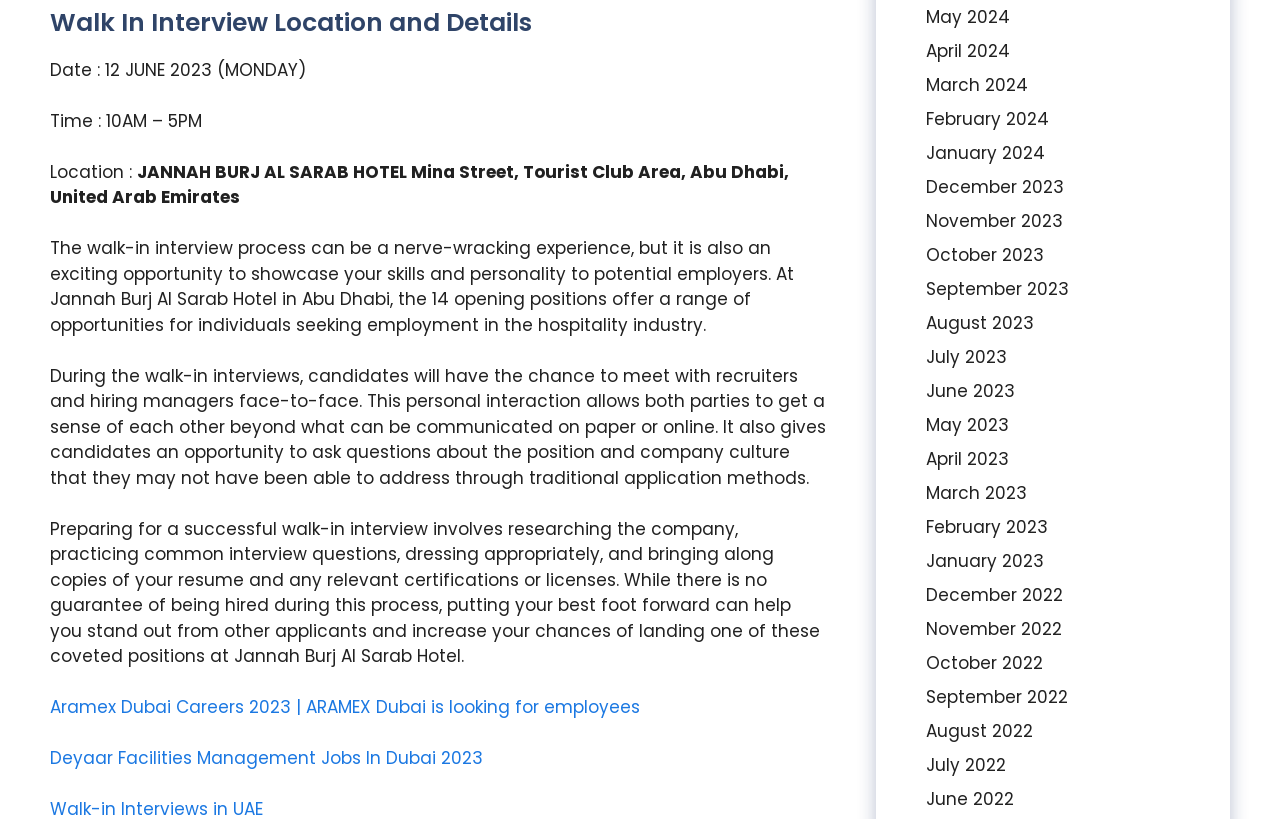Indicate the bounding box coordinates of the element that must be clicked to execute the instruction: "Go to June 2023". The coordinates should be given as four float numbers between 0 and 1, i.e., [left, top, right, bottom].

[0.723, 0.463, 0.793, 0.492]